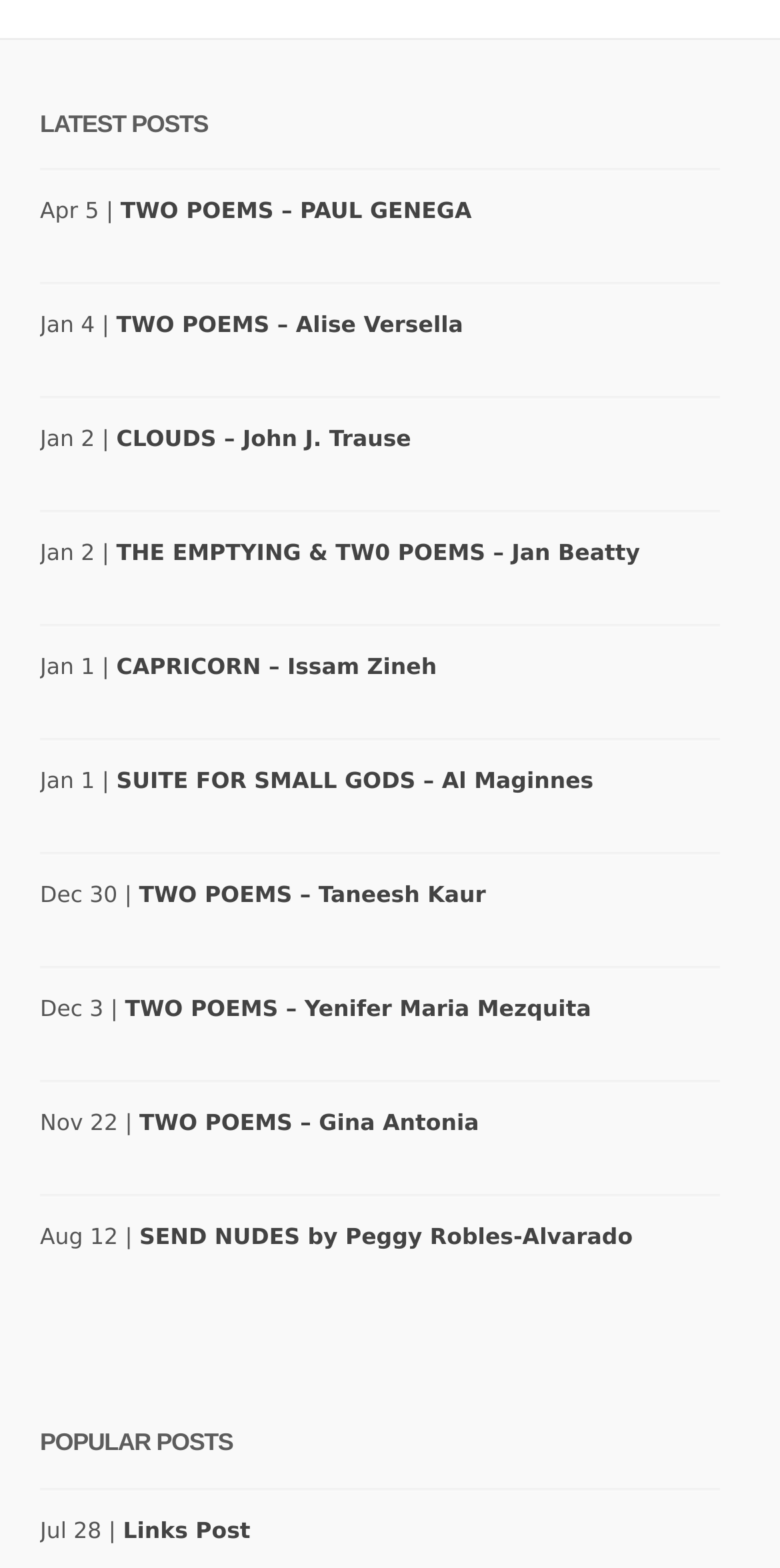What is the title of the first post?
Based on the screenshot, respond with a single word or phrase.

MENSTRUAL FLOWERS